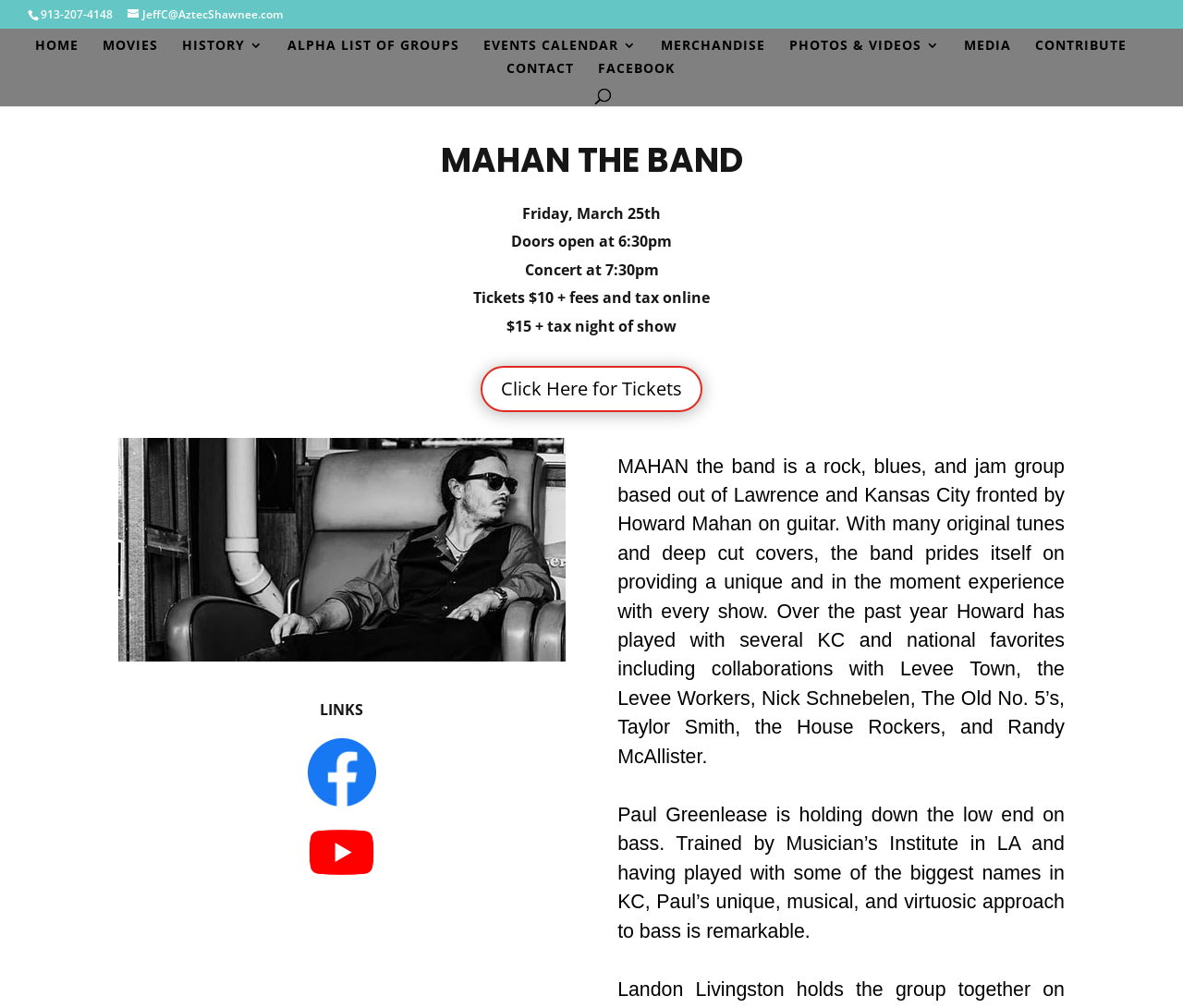Find the bounding box of the web element that fits this description: "Contribute".

[0.875, 0.039, 0.952, 0.062]